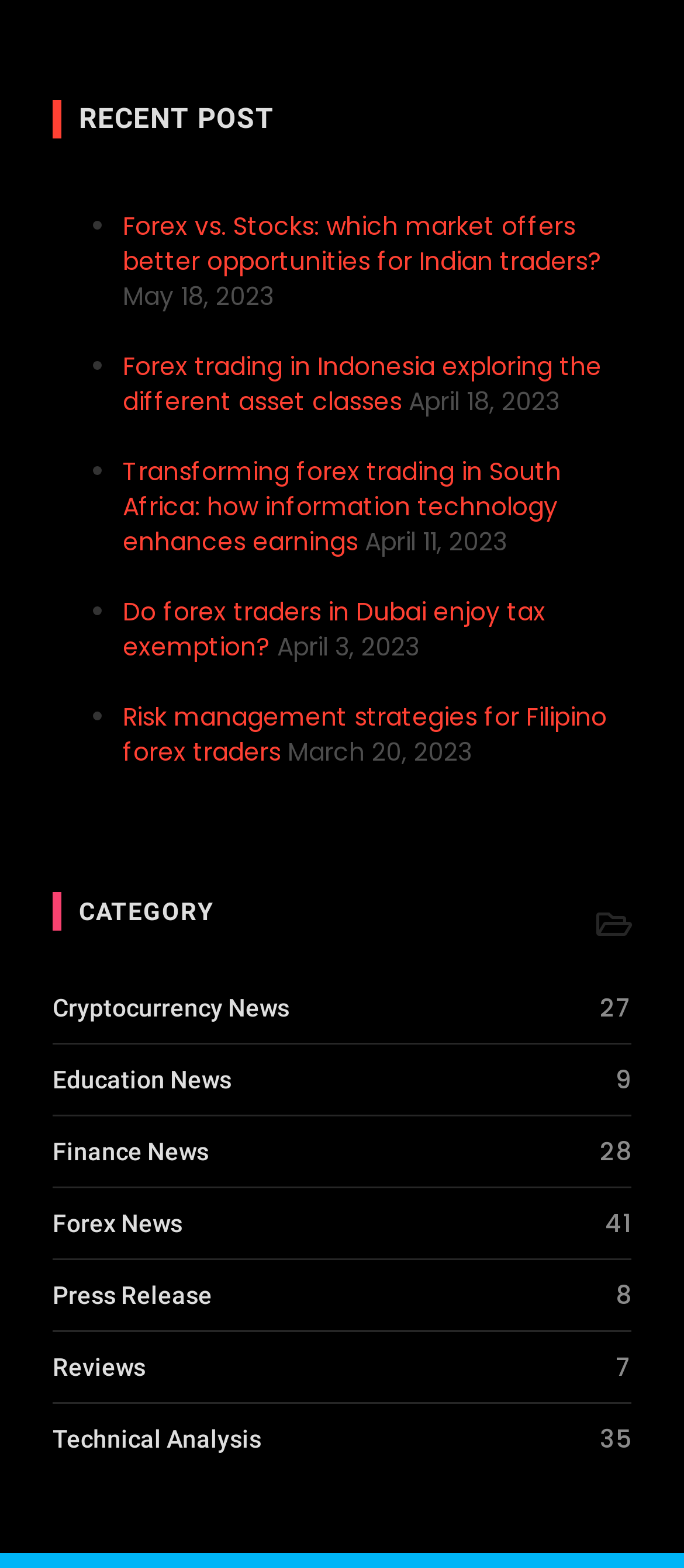Bounding box coordinates are specified in the format (top-left x, top-left y, bottom-right x, bottom-right y). All values are floating point numbers bounded between 0 and 1. Please provide the bounding box coordinate of the region this sentence describes: Finance News 28

[0.077, 0.723, 0.923, 0.757]